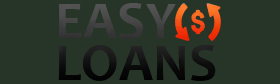Detail every visible element in the image extensively.

The image prominently features the logo for "Easy Loans," showcasing the text in a bold, modern font. The word "EASY" is rendered in a gradient of dark gray to black, while the dollar sign, enclosed in parentheses, is depicted in a striking orange color, symbolizing financial services. Below, the word "LOANS" is displayed firmly in black, reinforcing the company's focus on accessible lending solutions. This branding reflects the company's commitment to providing straightforward, hassle-free loan options, appealing to customers seeking quick and reliable financial assistance.